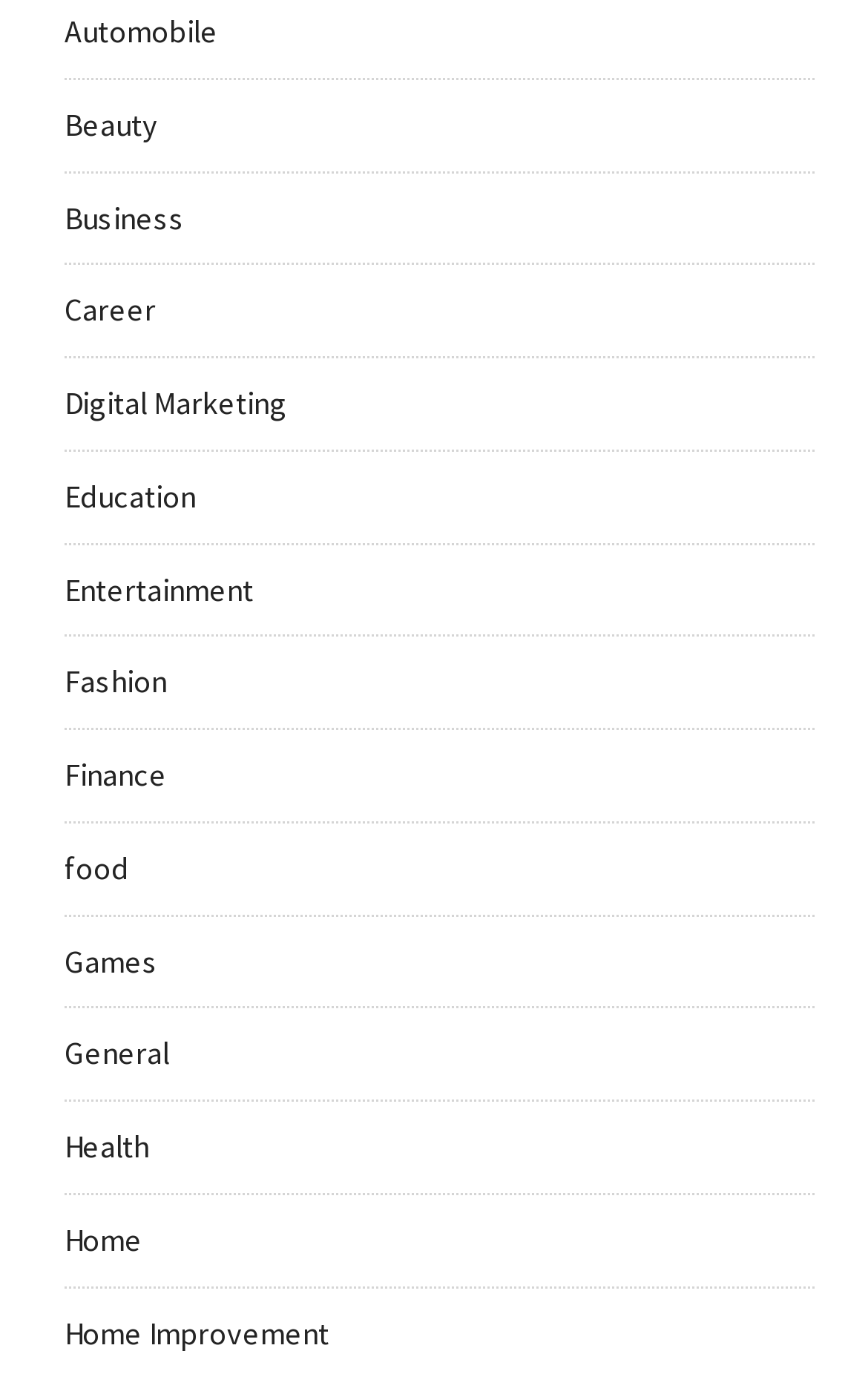Please determine the bounding box coordinates of the element's region to click for the following instruction: "Click on Automobile".

[0.074, 0.008, 0.251, 0.038]